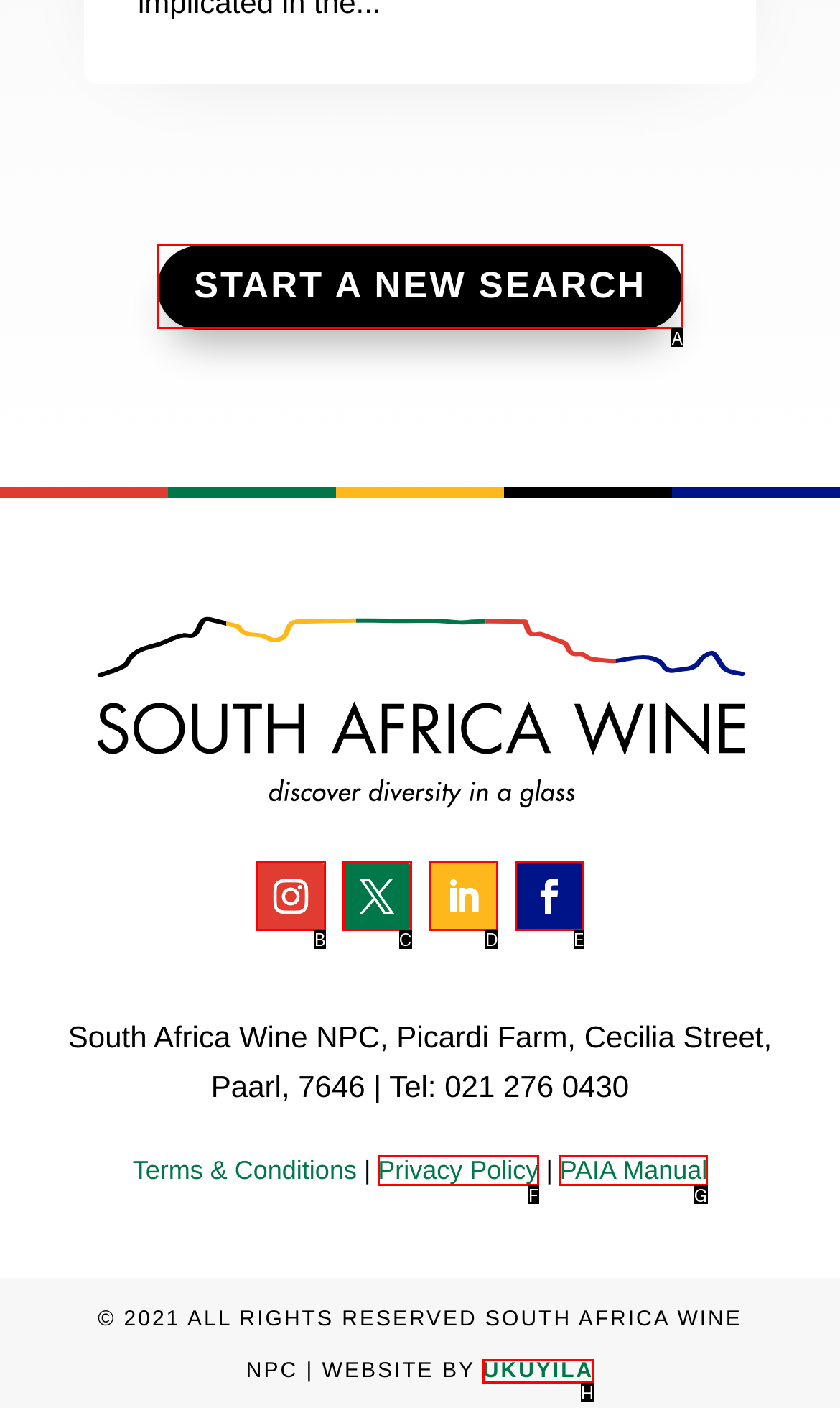Using the provided description: Start a New Search, select the most fitting option and return its letter directly from the choices.

A